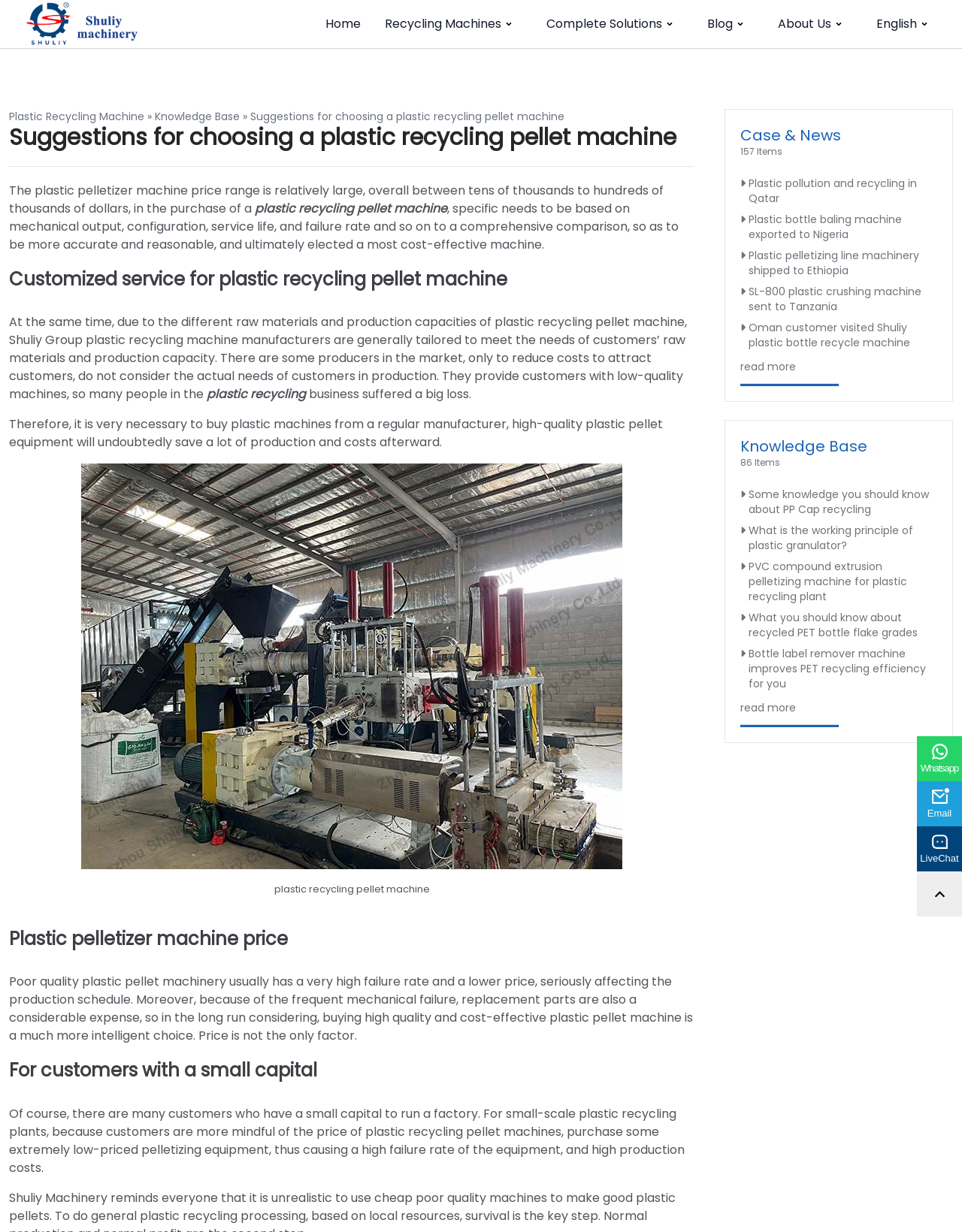Provide the bounding box coordinates of the UI element this sentence describes: "Complete Solutions".

[0.552, 0.0, 0.72, 0.039]